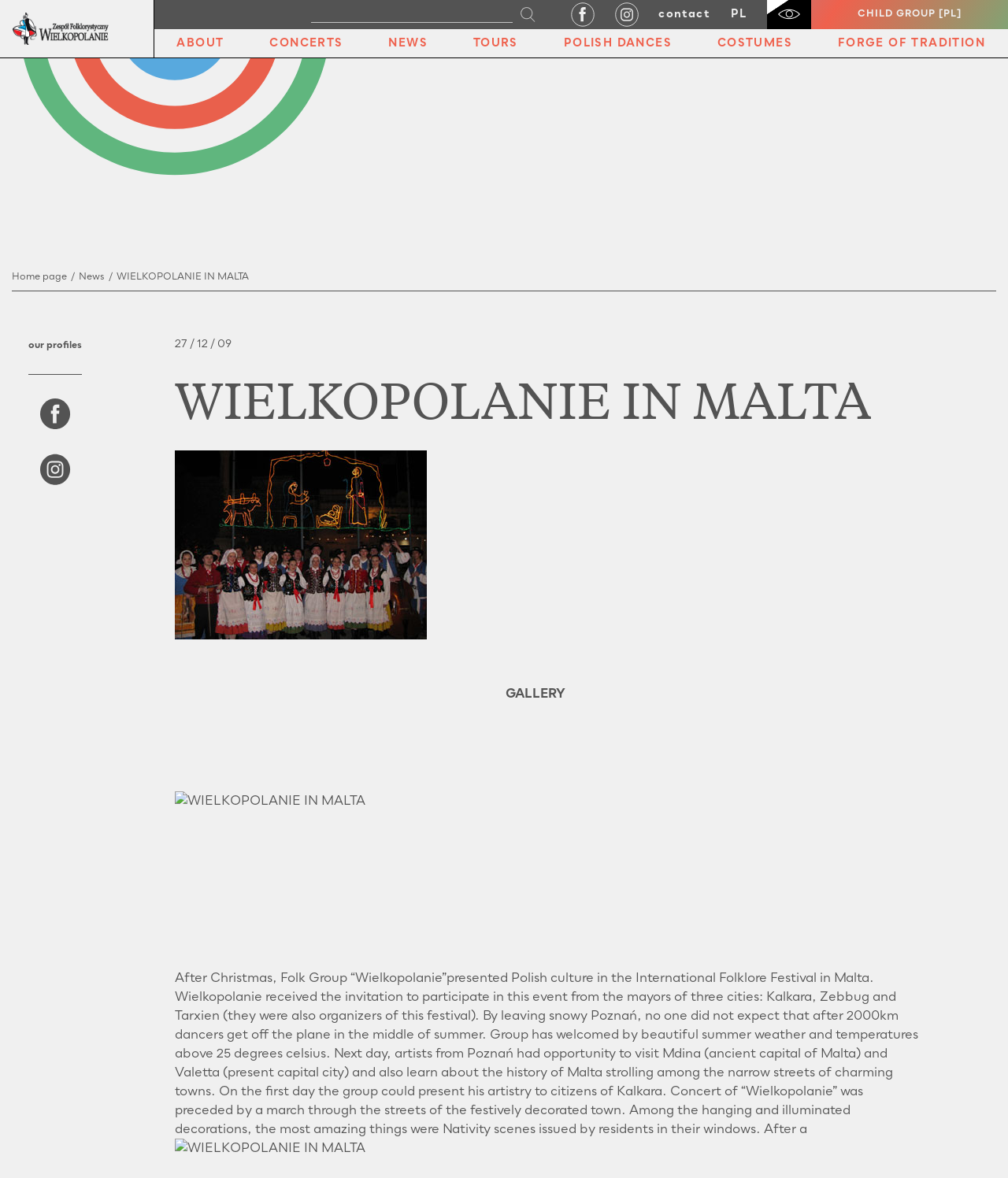Locate the bounding box coordinates of the element's region that should be clicked to carry out the following instruction: "go to home page". The coordinates need to be four float numbers between 0 and 1, i.e., [left, top, right, bottom].

[0.012, 0.23, 0.066, 0.239]